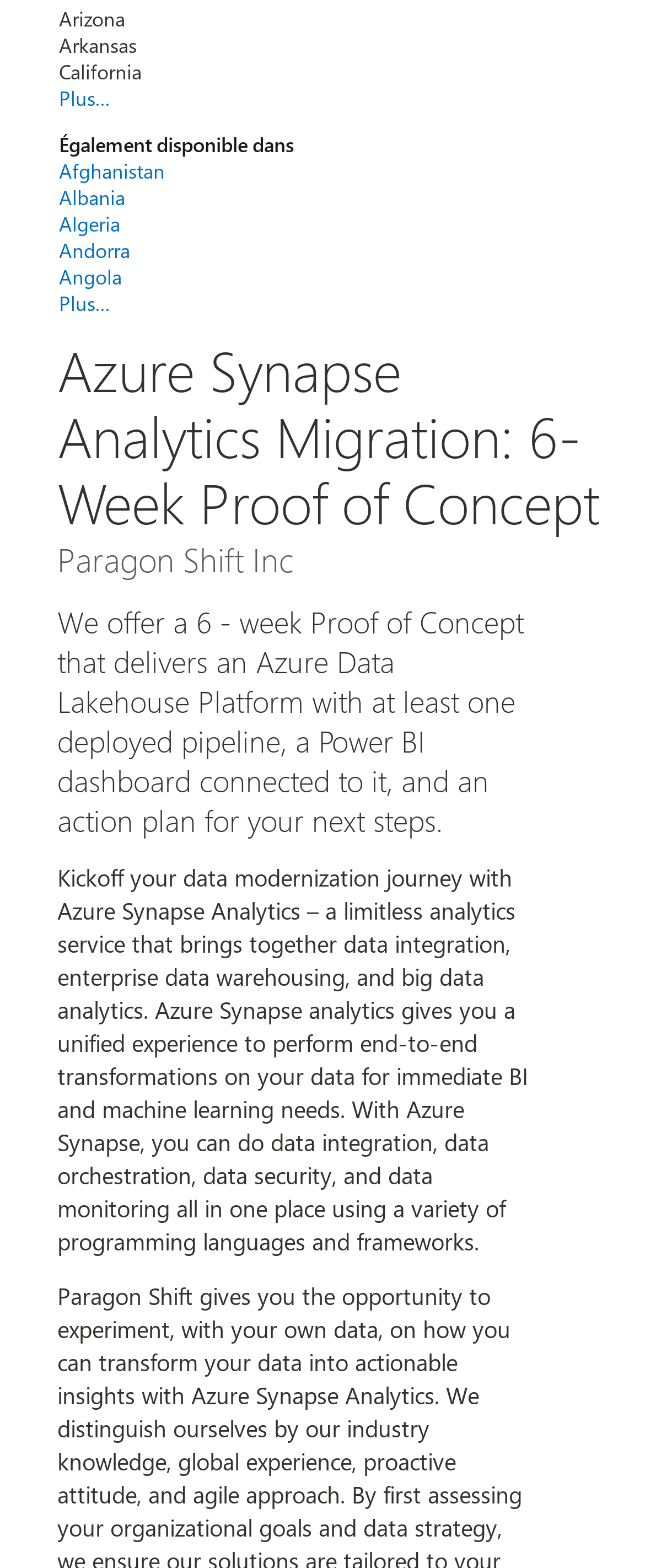Please find the bounding box coordinates of the element's region to be clicked to carry out this instruction: "Click on Afghanistan".

[0.091, 0.101, 0.509, 0.118]